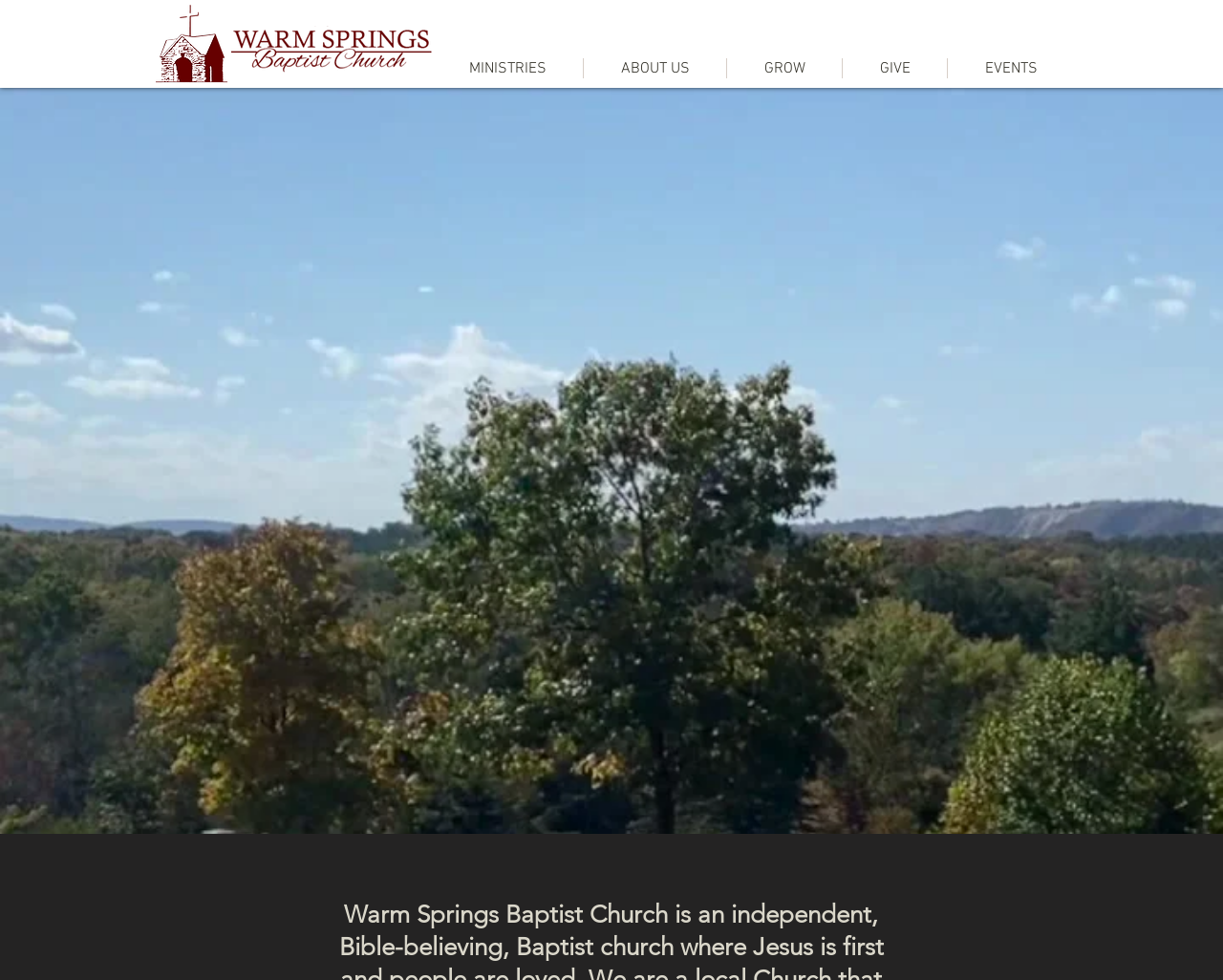Using the information in the image, give a detailed answer to the following question: What is the relative position of the 'ABOUT US' element?

By analyzing the bounding box coordinates of the elements, I found that the 'ABOUT US' element has a y1 coordinate of 0.059, which is the same as the y1 coordinate of the 'MINISTRIES' and 'GROW' elements. This suggests that they are at the same vertical position. Furthermore, the x1 coordinate of 'ABOUT US' is between the x1 coordinates of 'MINISTRIES' and 'GROW', which means it is located between them horizontally.